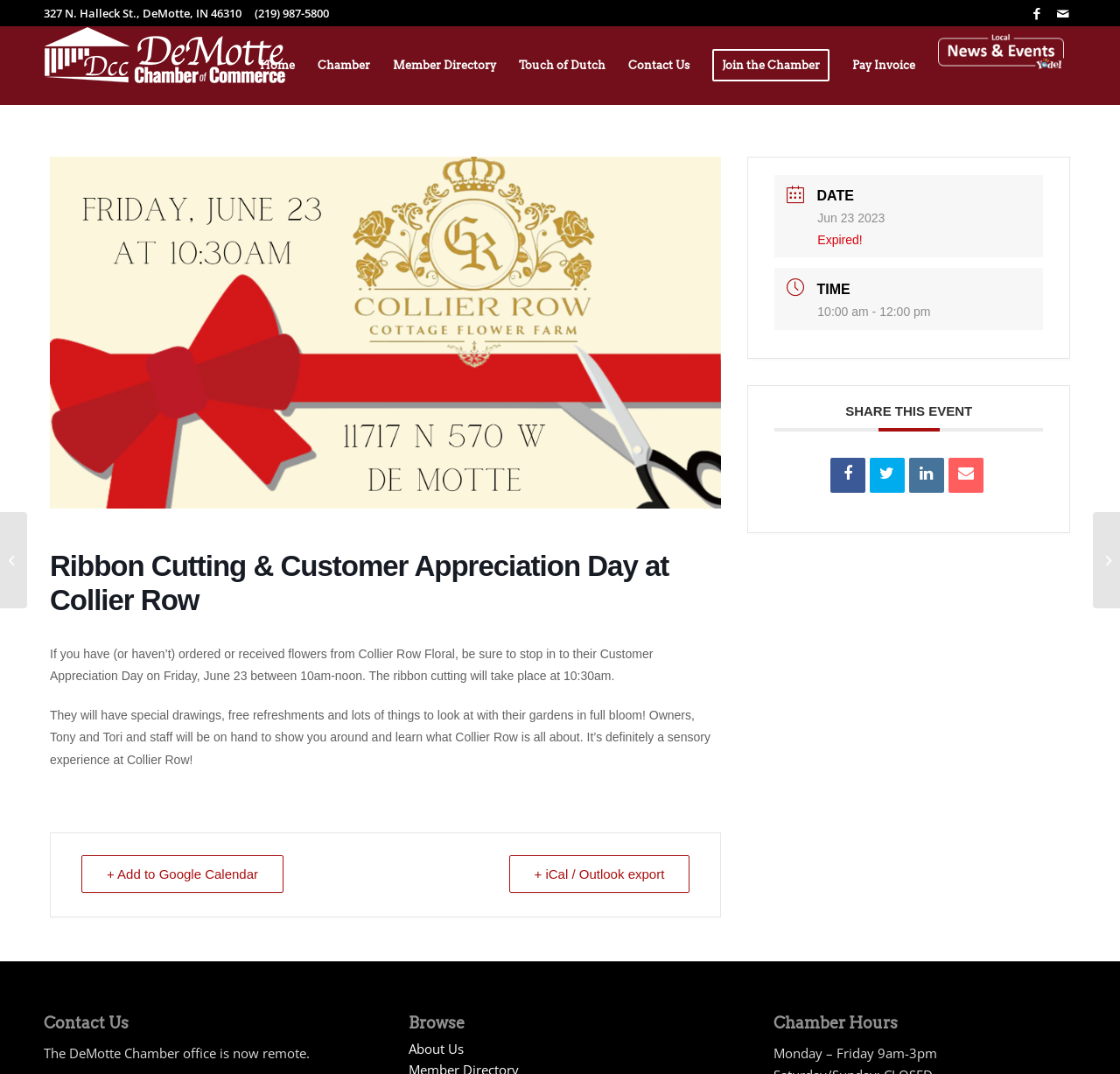Please determine the bounding box coordinates for the element with the description: "title="Tweet"".

[0.776, 0.426, 0.808, 0.459]